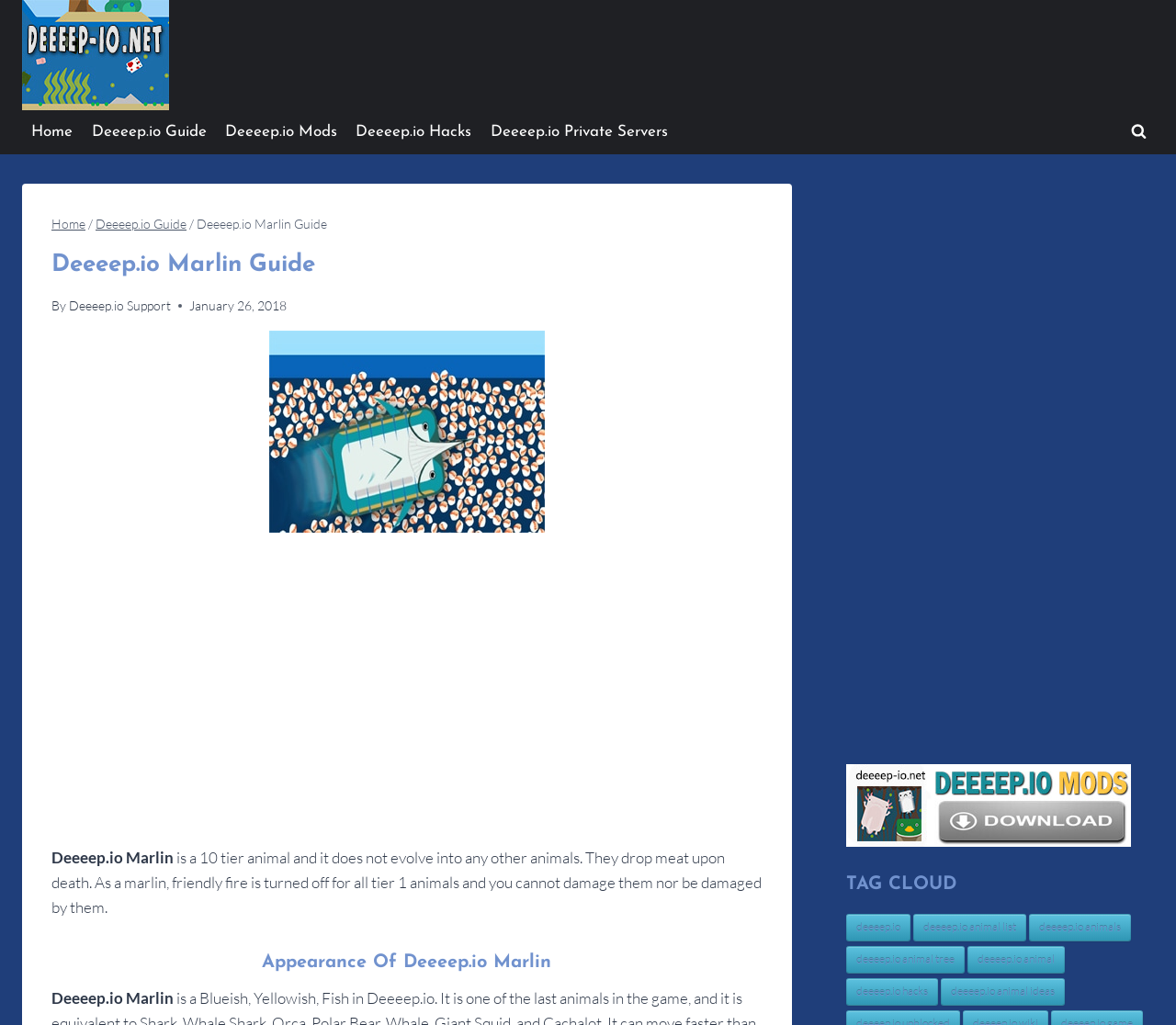Determine the bounding box coordinates of the UI element that matches the following description: "aria-label="Advertisement" name="aswift_2" title="Advertisement"". The coordinates should be four float numbers between 0 and 1 in the format [left, top, right, bottom].

[0.72, 0.179, 0.954, 0.716]